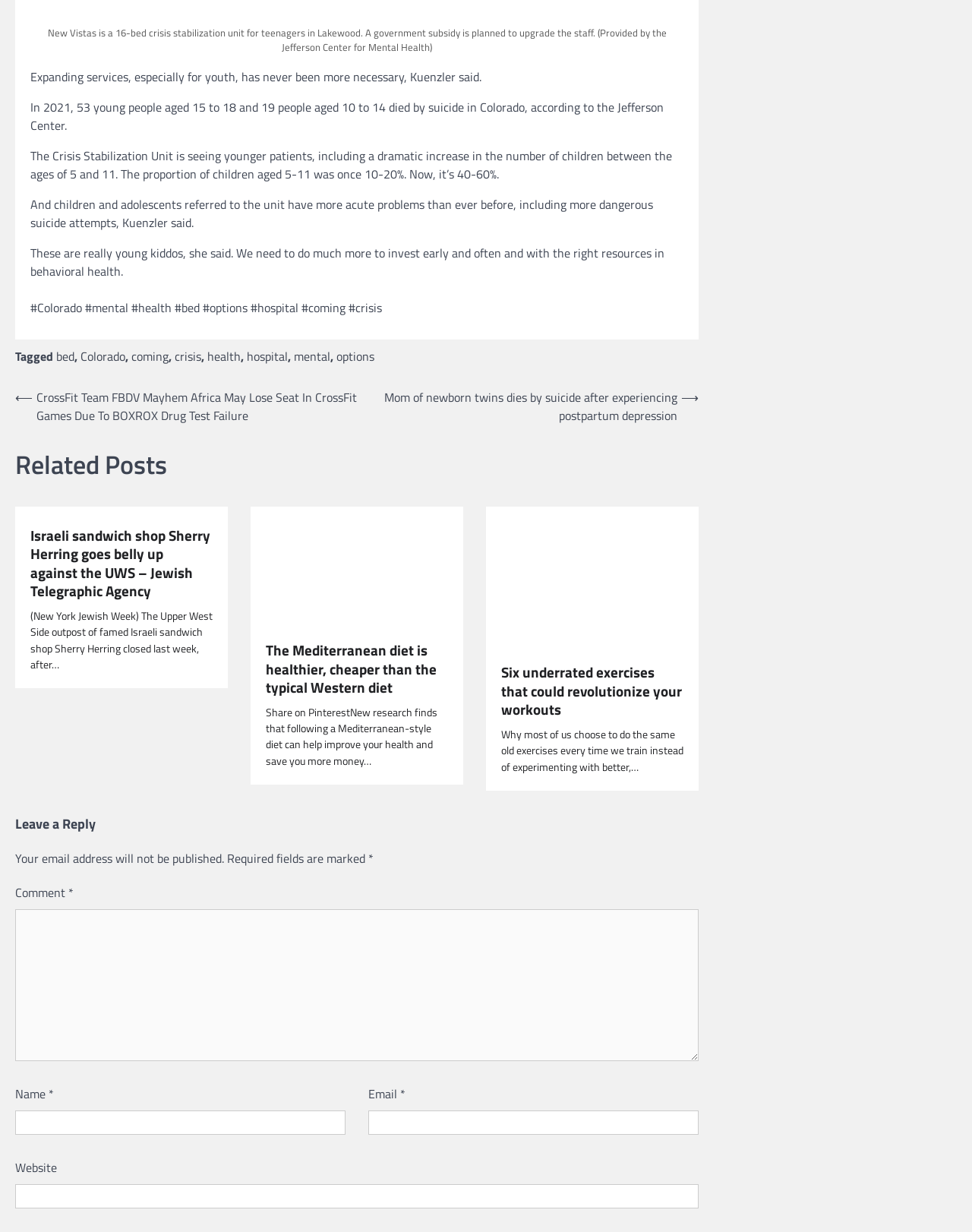Please mark the clickable region by giving the bounding box coordinates needed to complete this instruction: "Click the link 'CrossFit Team FBDV Mayhem Africa May Lose Seat In CrossFit Games Due To BOXROX Drug Test Failure'".

[0.016, 0.315, 0.367, 0.344]